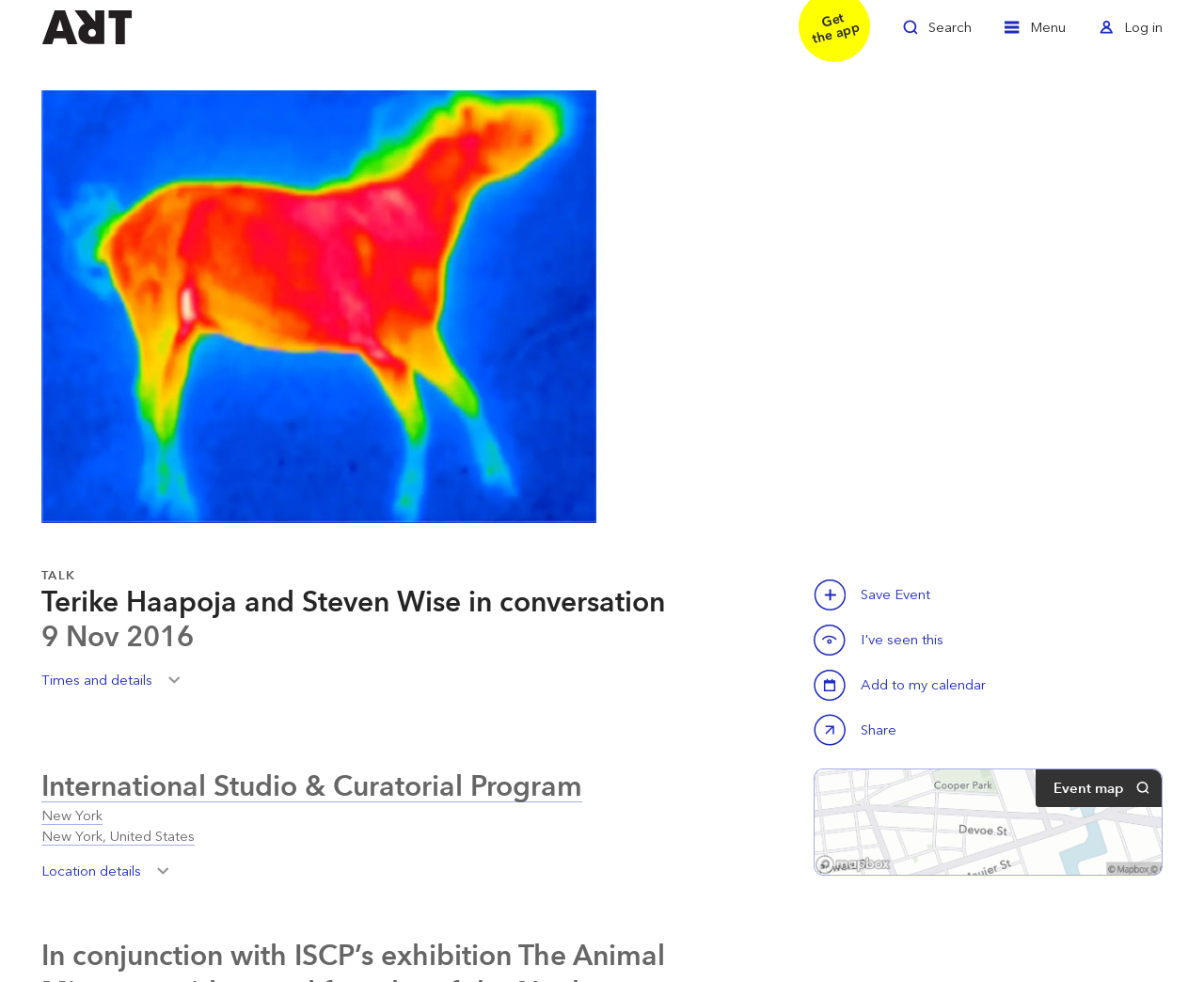Give a one-word or one-phrase response to the question: 
What is the name of the organization hosting the event?

International Studio & Curatorial Program